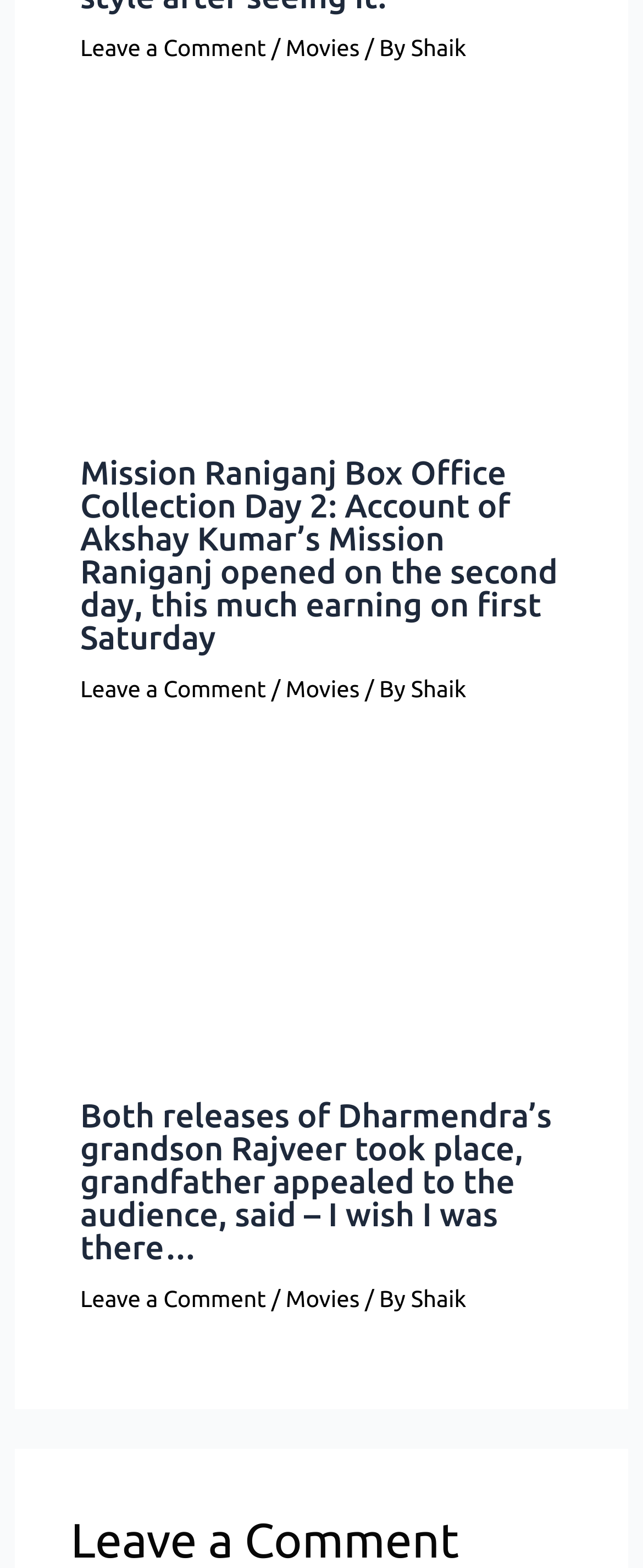Determine the bounding box coordinates for the element that should be clicked to follow this instruction: "Go to Justia Connect". The coordinates should be given as four float numbers between 0 and 1, in the format [left, top, right, bottom].

None